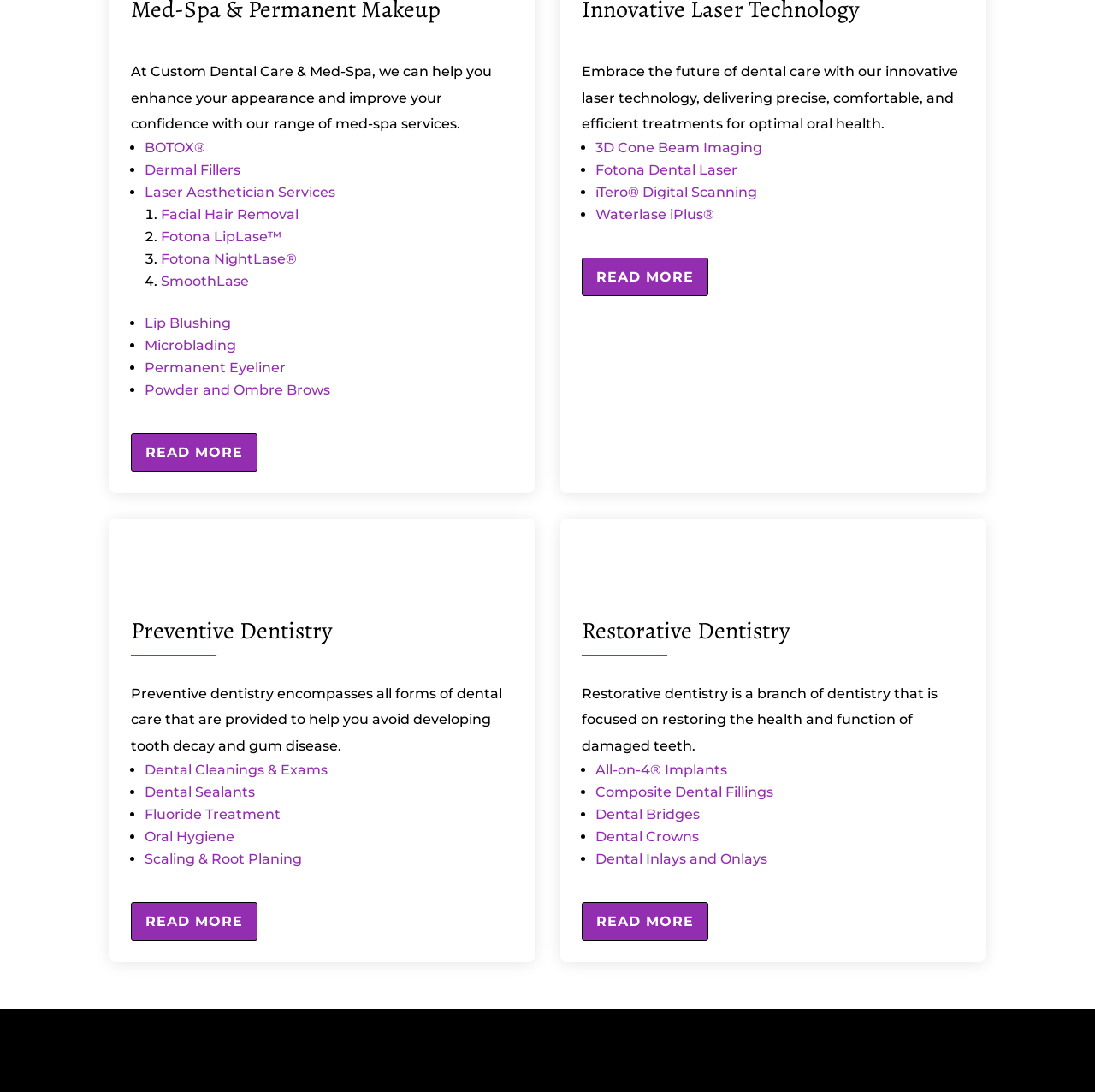Pinpoint the bounding box coordinates of the area that should be clicked to complete the following instruction: "Click on BOTOX®". The coordinates must be given as four float numbers between 0 and 1, i.e., [left, top, right, bottom].

[0.132, 0.128, 0.188, 0.143]